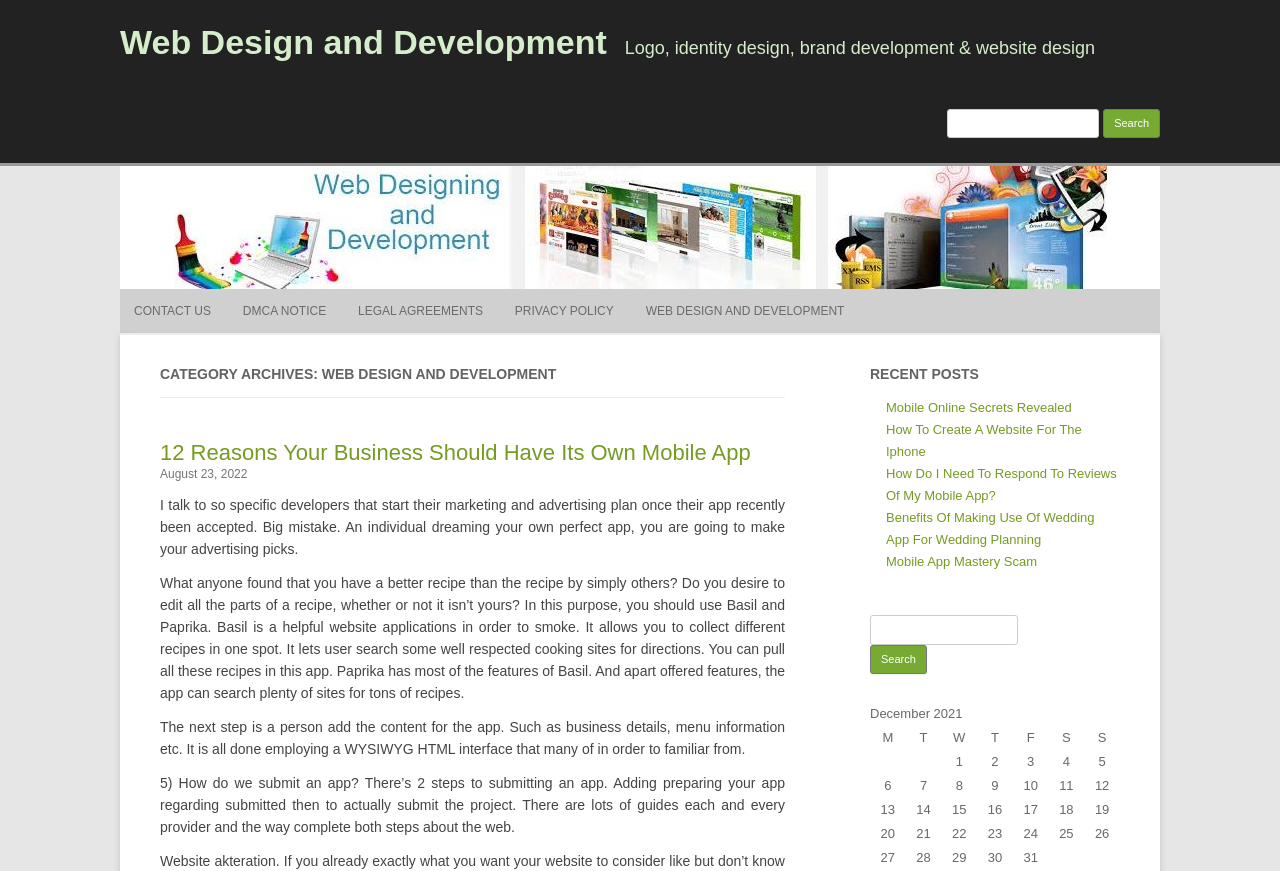Find the bounding box coordinates for the element described here: "DMCA Notice".

[0.19, 0.332, 0.255, 0.383]